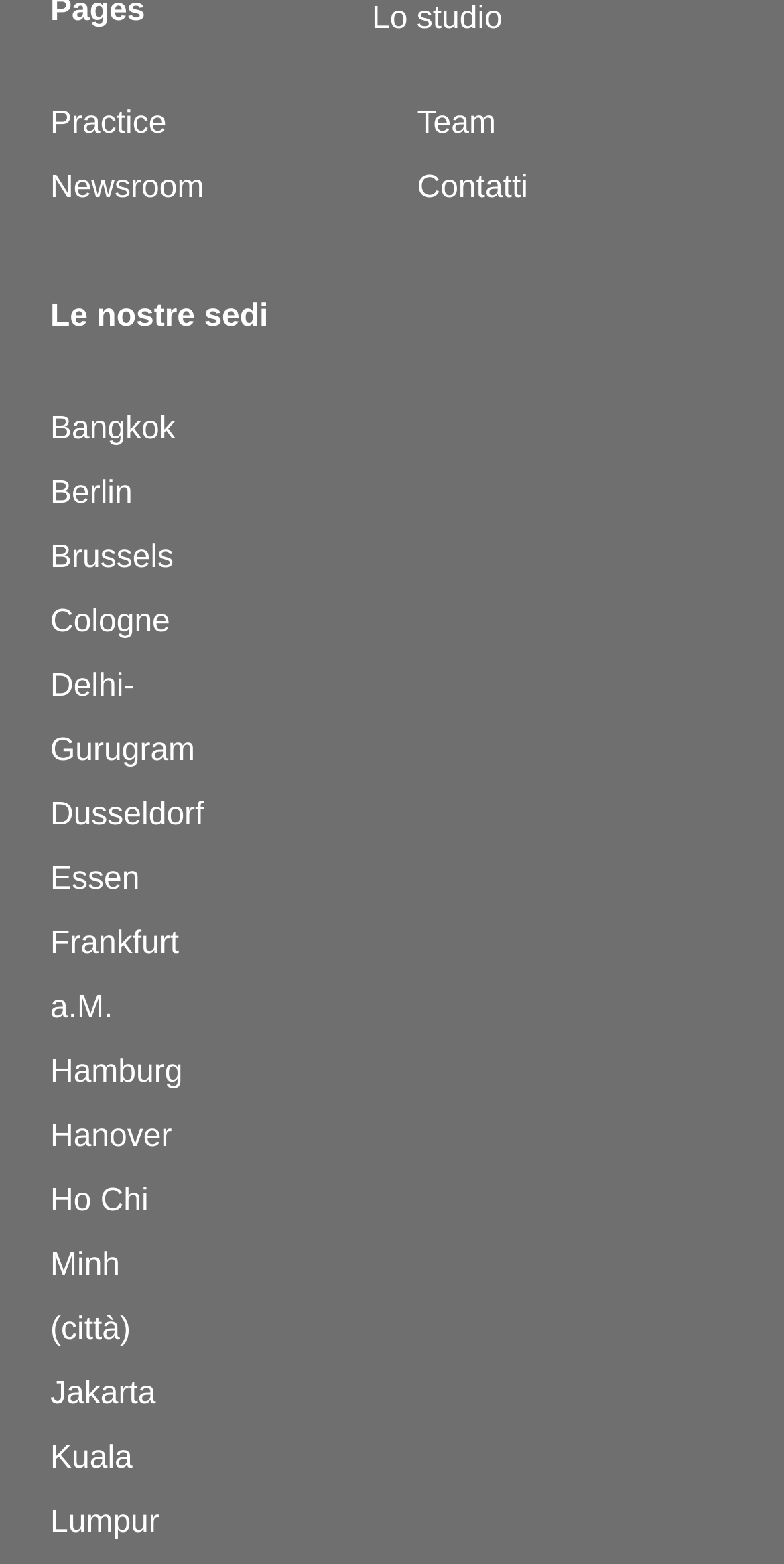How many links are there under 'Le nostre sedi'?
Using the visual information, answer the question in a single word or phrase.

12